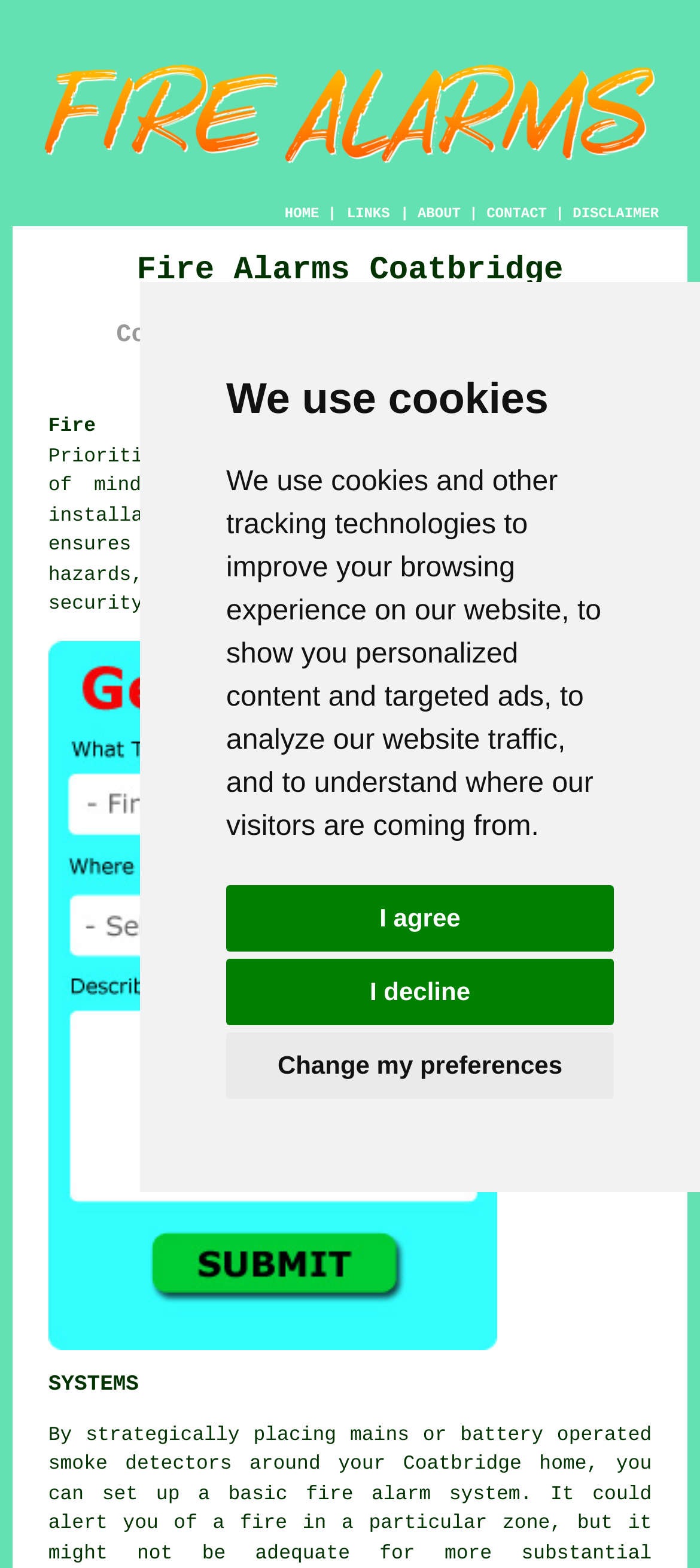What type of fire alarm system is mentioned?
Answer the question with just one word or phrase using the image.

Mains or battery operated